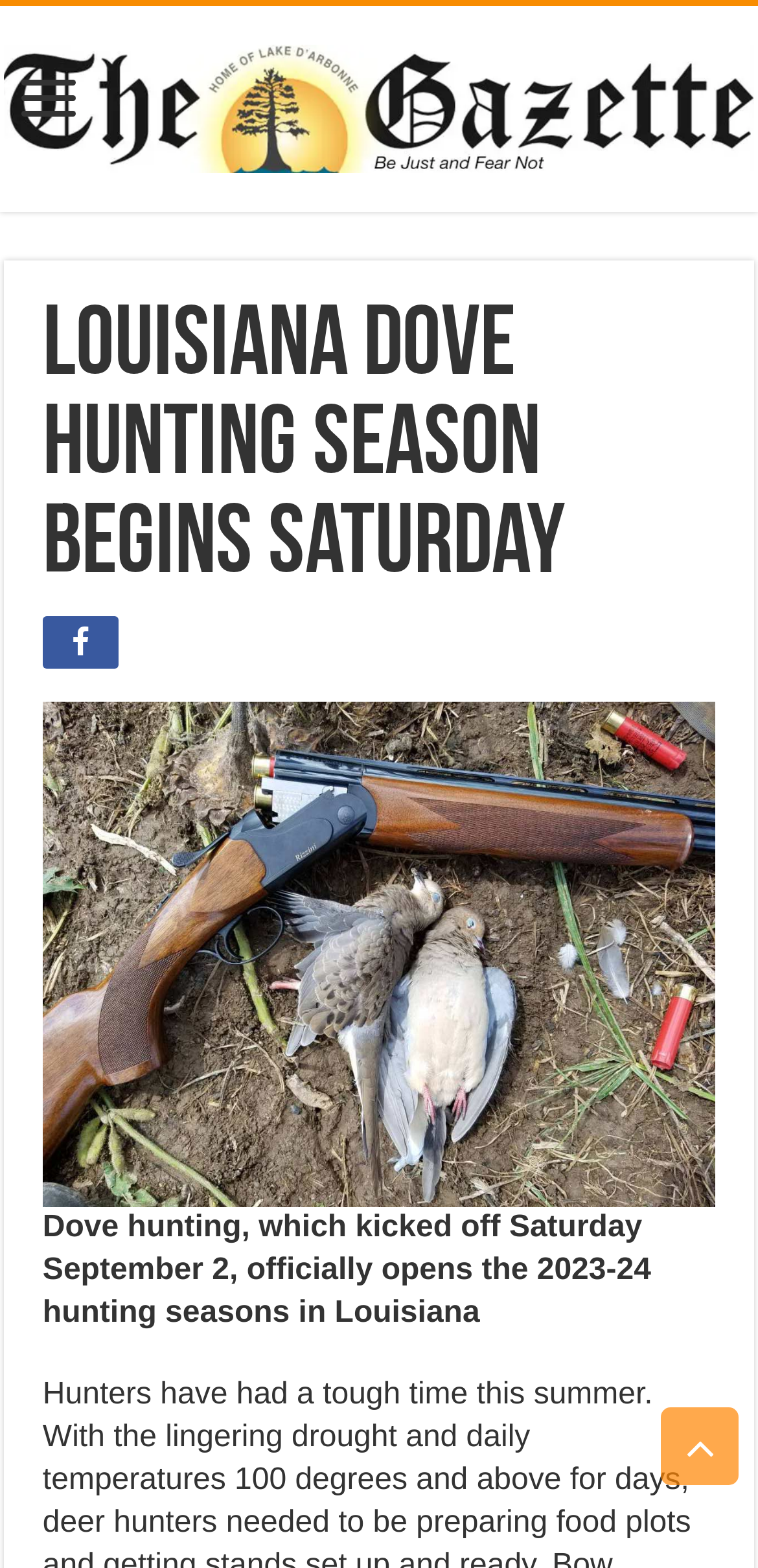What is the purpose of the link with the icon ''?
Offer a detailed and exhaustive answer to the question.

The link with the icon '' is likely a share button, as it is a common icon used for sharing content on social media or other platforms. The exact purpose of the link can be inferred from the icon and its position on the webpage.